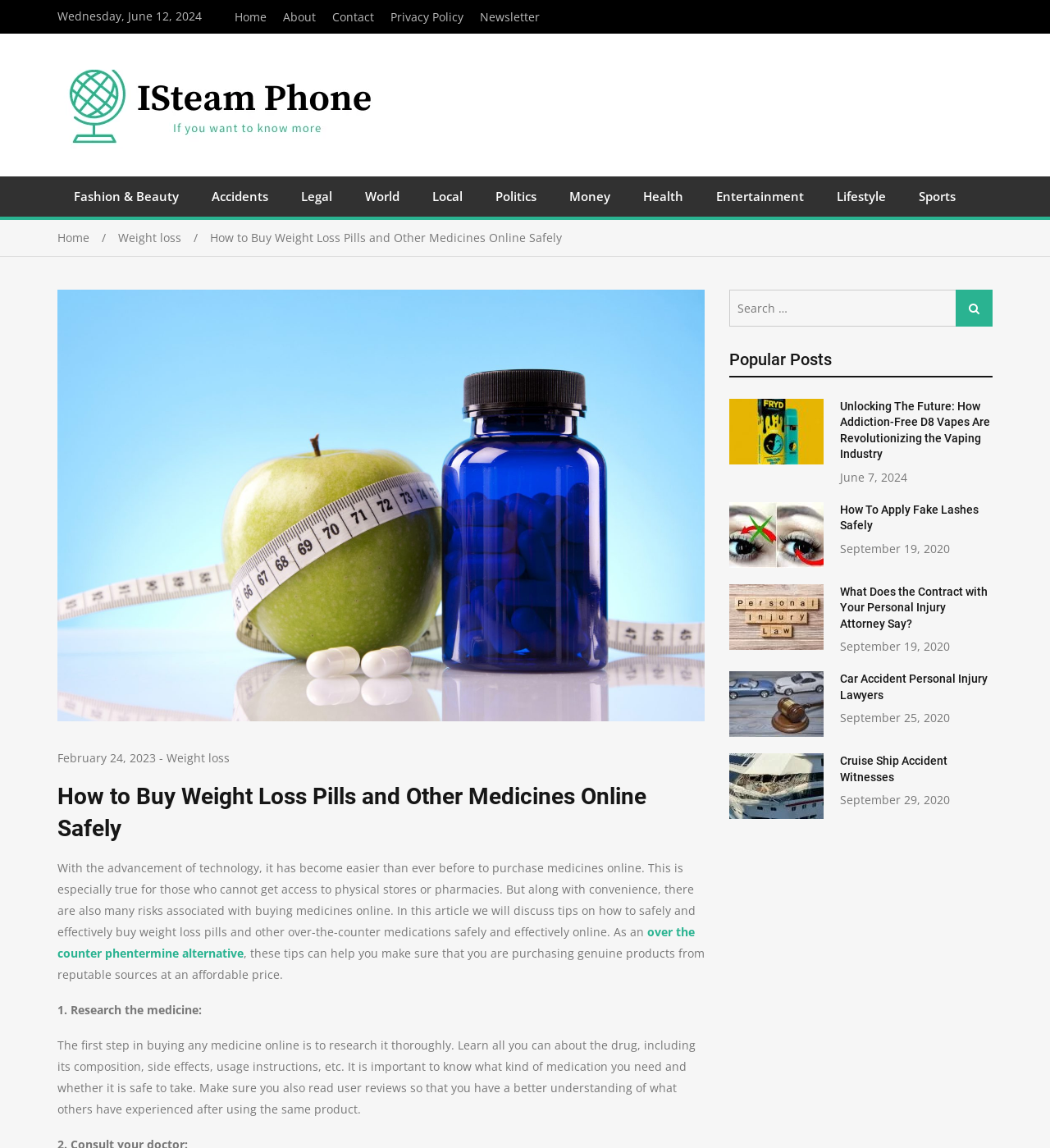Determine the bounding box coordinates of the clickable area required to perform the following instruction: "Click on the link 'Unlocking The Future: How Addiction-Free D8 Vapes Are Revolutionizing the Vaping Industry'". The coordinates should be represented as four float numbers between 0 and 1: [left, top, right, bottom].

[0.8, 0.348, 0.943, 0.401]